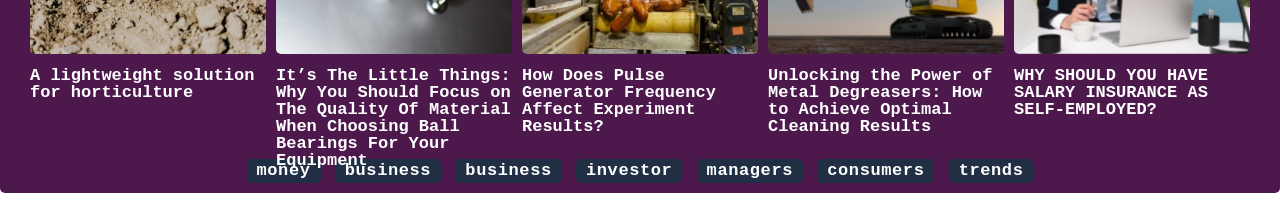How many links are related to business on this webpage?
Using the image, respond with a single word or phrase.

2